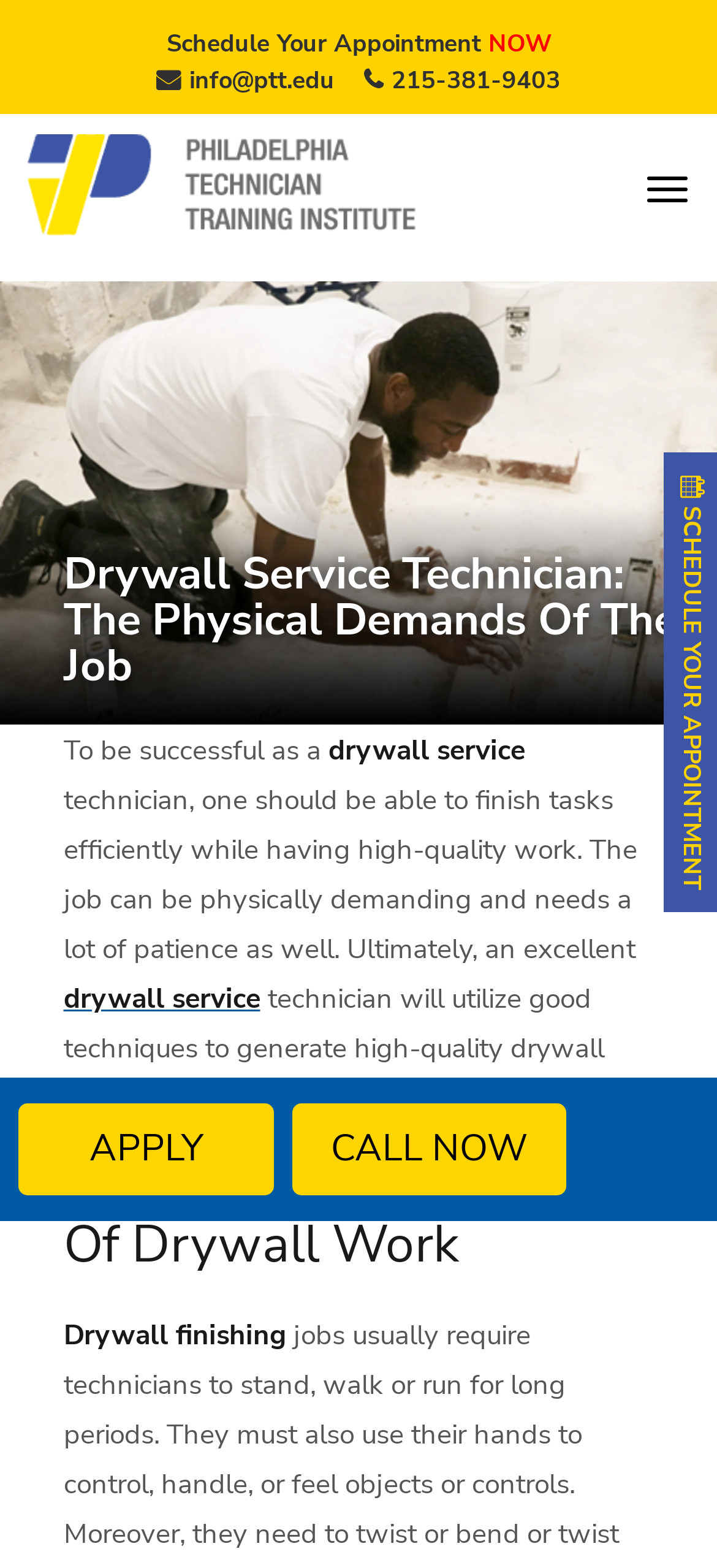Answer the following query concisely with a single word or phrase:
What is the heading below the main heading?

Physical Requirements Of Drywall Work